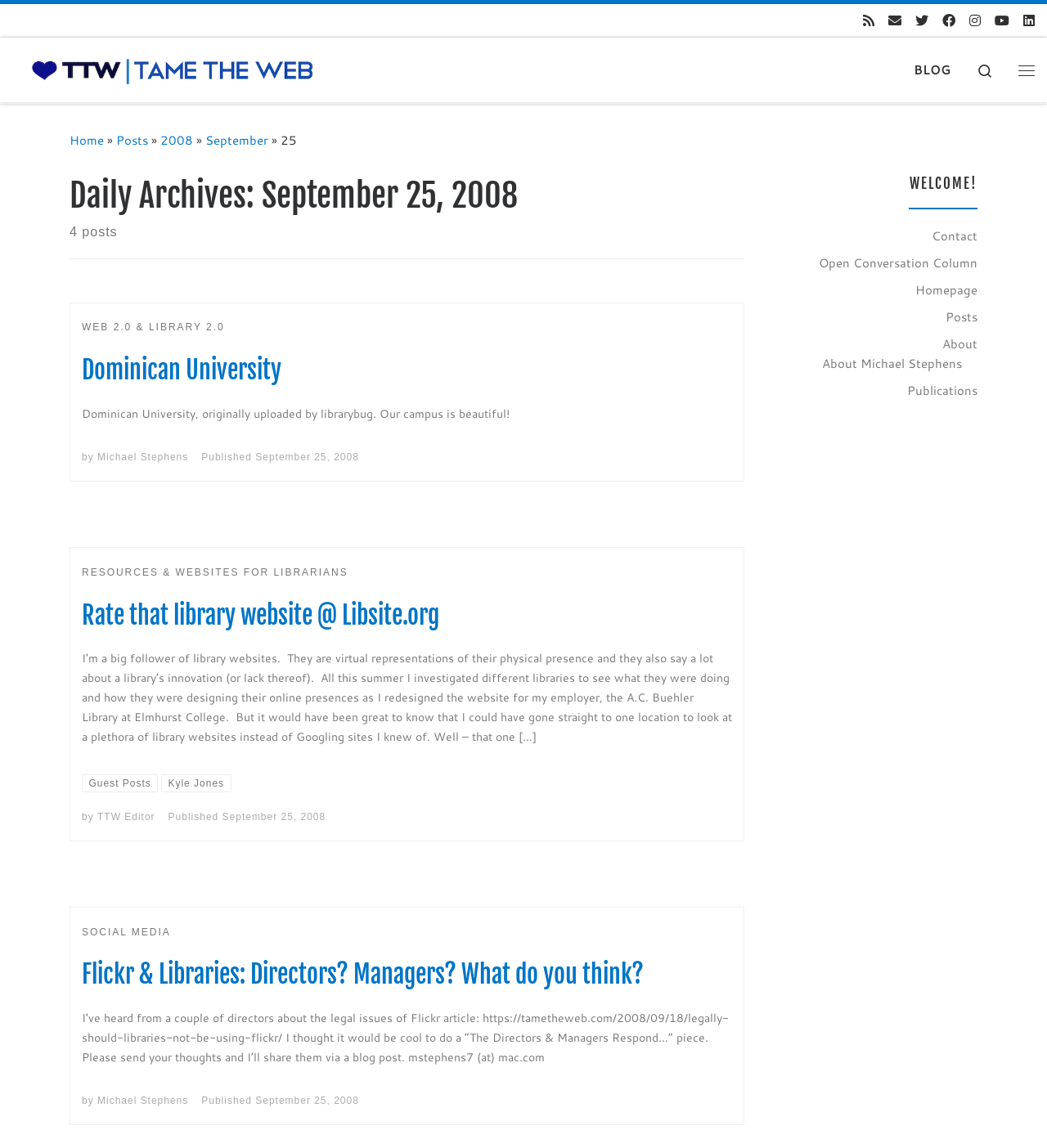Given the description of the UI element: "aria-label="Tame the Web |"", predict the bounding box coordinates in the form of [left, top, right, bottom], with each value being a float between 0 and 1.

[0.012, 0.043, 0.318, 0.078]